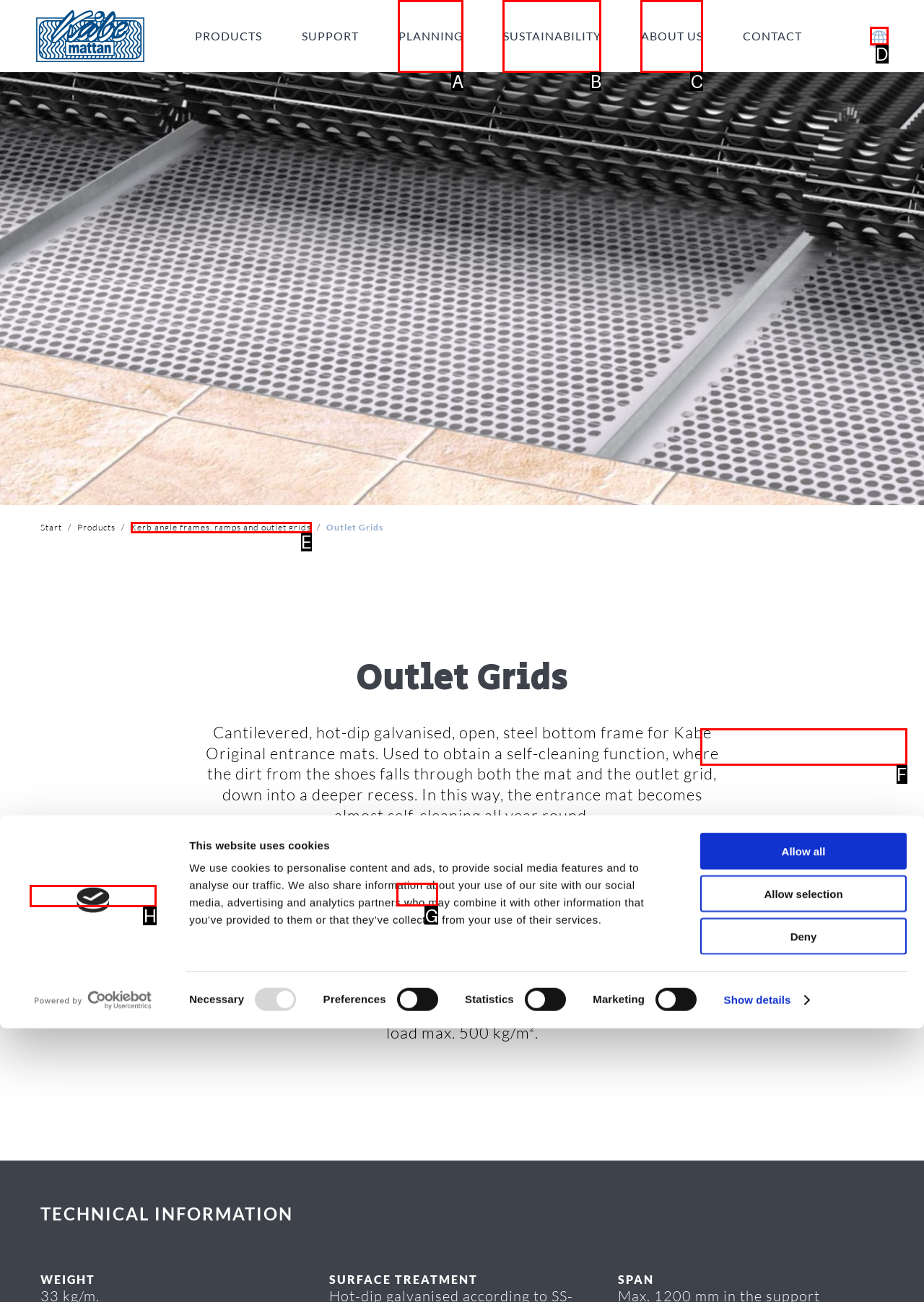Tell me which letter corresponds to the UI element that will allow you to Sign up for the newsletter. Answer with the letter directly.

None